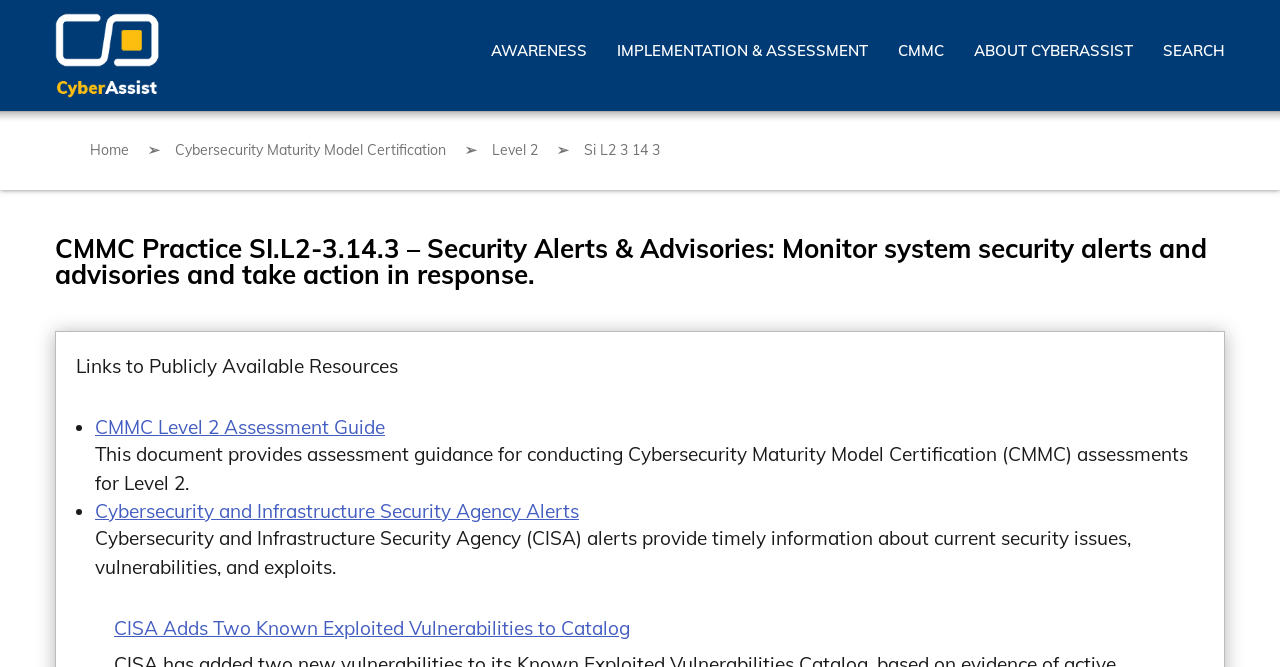What is the purpose of the CMMC Level 2 Assessment Guide?
Answer with a single word or phrase, using the screenshot for reference.

Conducting CMMC assessments